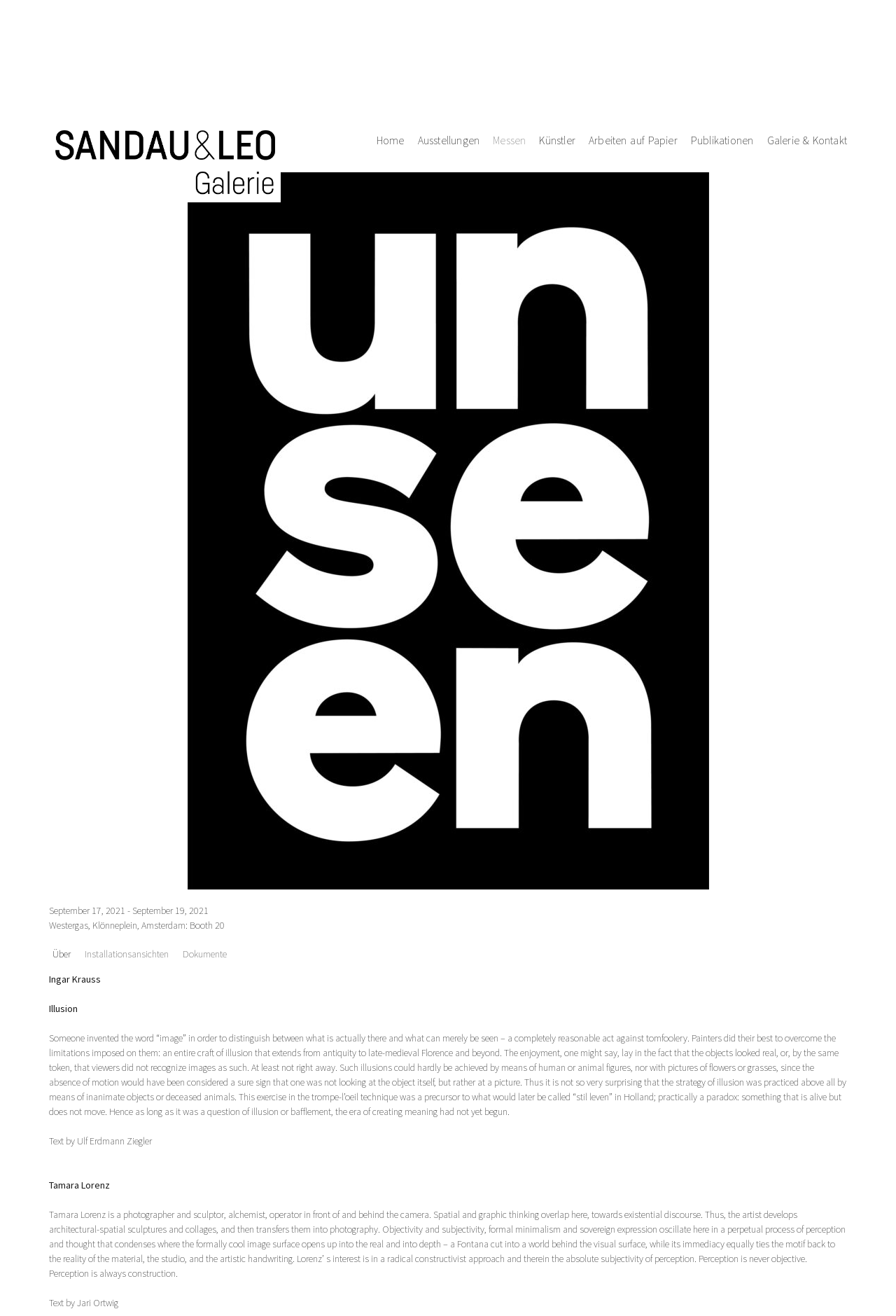Find the bounding box coordinates of the element's region that should be clicked in order to follow the given instruction: "Select the 'Installationsansichten' tab". The coordinates should consist of four float numbers between 0 and 1, i.e., [left, top, right, bottom].

[0.091, 0.719, 0.188, 0.731]